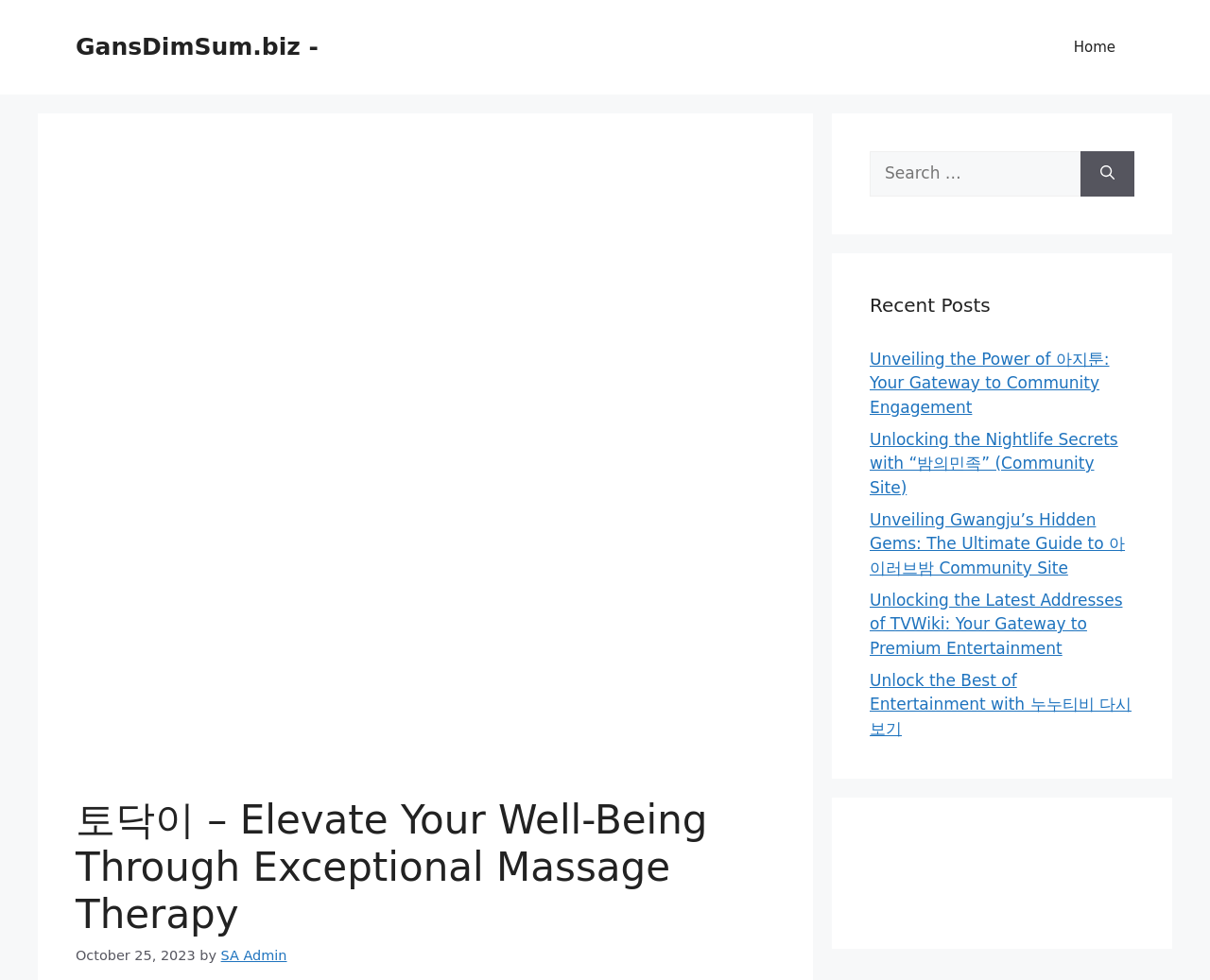Determine the bounding box coordinates of the clickable region to carry out the instruction: "Visit the website of SA Admin".

[0.182, 0.967, 0.237, 0.983]